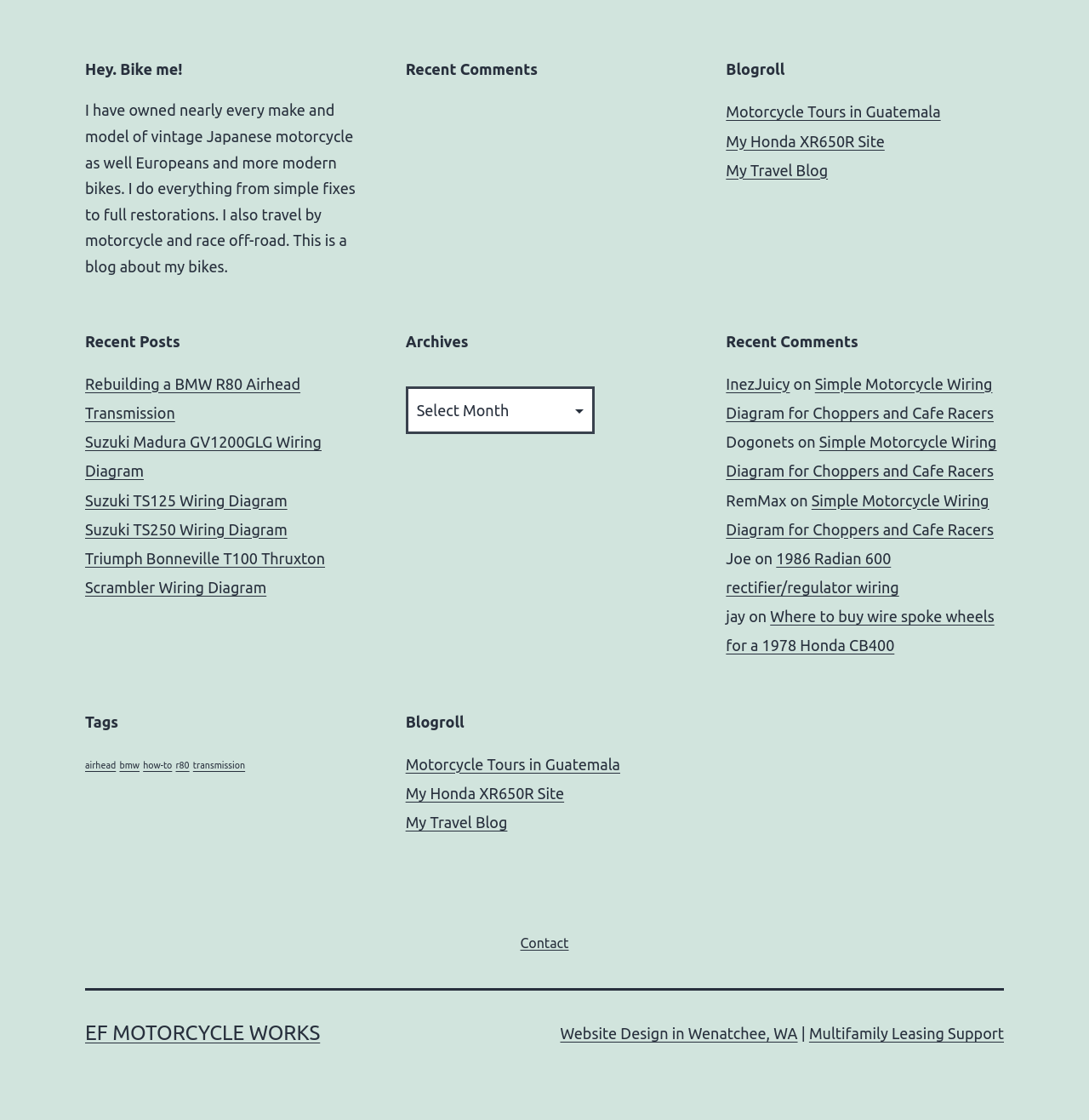Locate the bounding box coordinates of the element that should be clicked to fulfill the instruction: "Visit 'Motorcycle Tours in Guatemala'".

[0.667, 0.092, 0.864, 0.107]